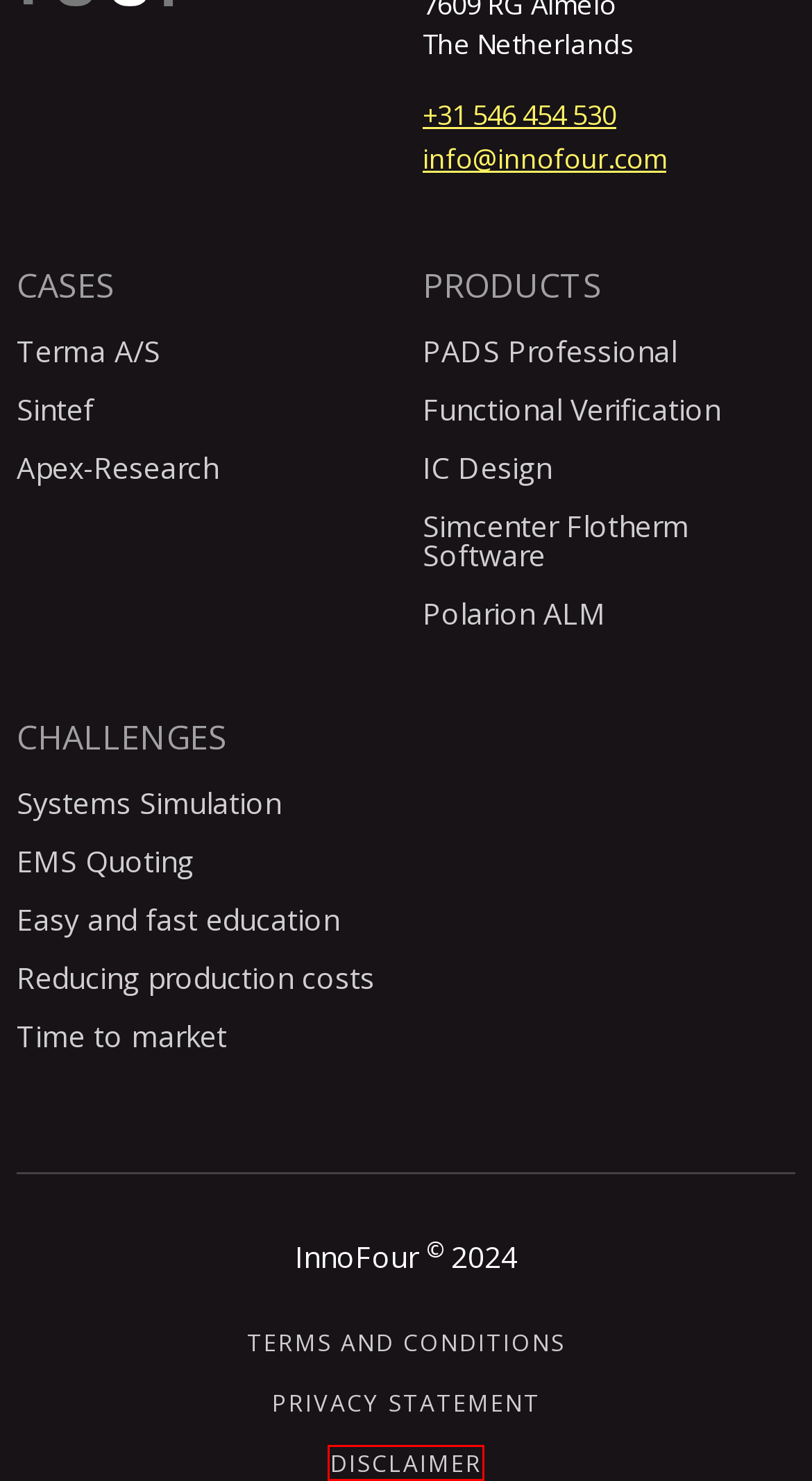Given a webpage screenshot with a red bounding box around a UI element, choose the webpage description that best matches the new webpage after clicking the element within the bounding box. Here are the candidates:
A. Disclaimer | InnoFour
B. EMS Quoting | InnoFour
C. Simcenter Flotherm | Electronics cooling software | InnoFour
D. easy fast education | InnoFour
E. reducing production costs | InnoFour
F. Terms and Conditions | InnoFour
G. systems simulation | InnoFour
H. Polarion ALM | Application Lifecycle Management | InnoFour

A